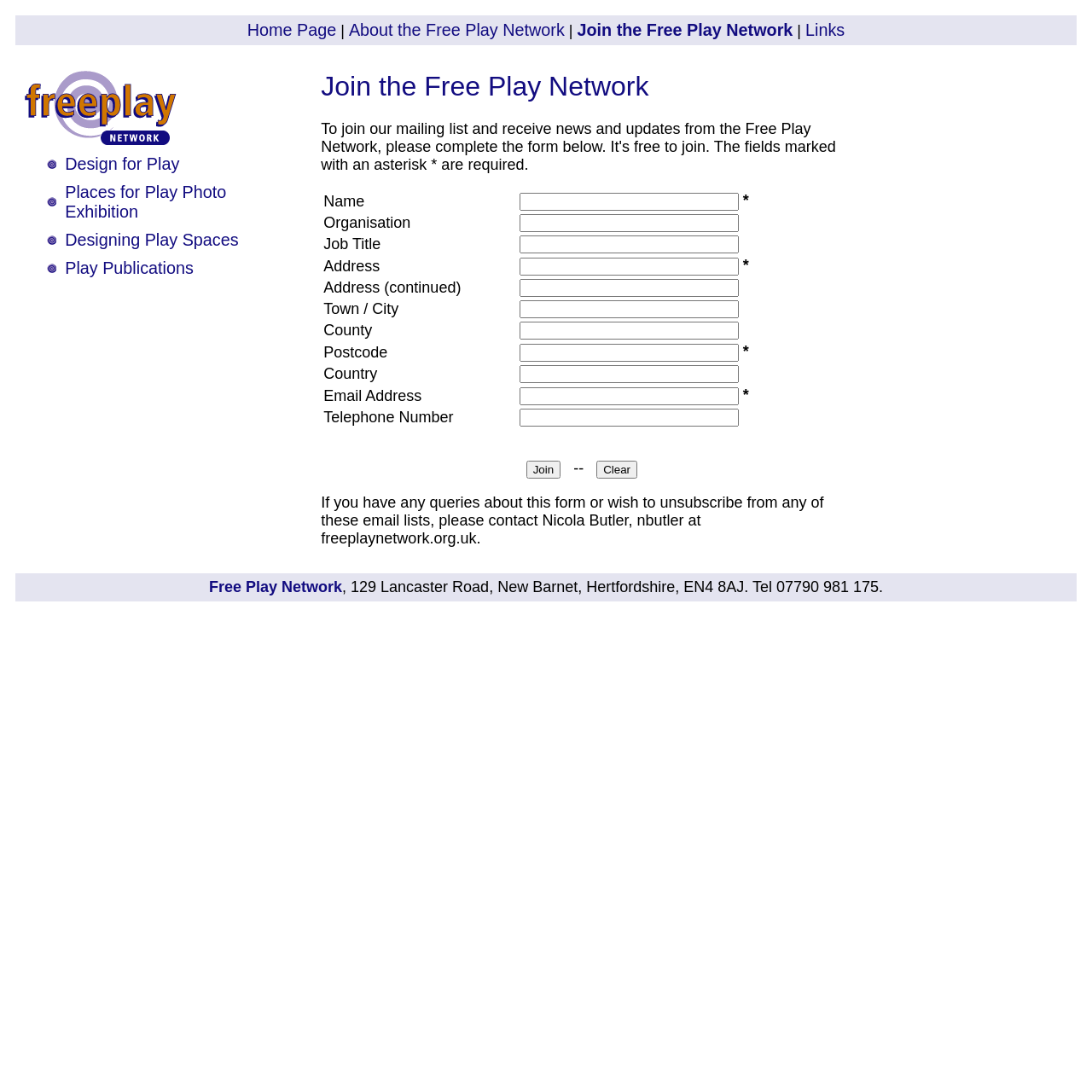Please find and generate the text of the main header of the webpage.

Join the Free Play Network